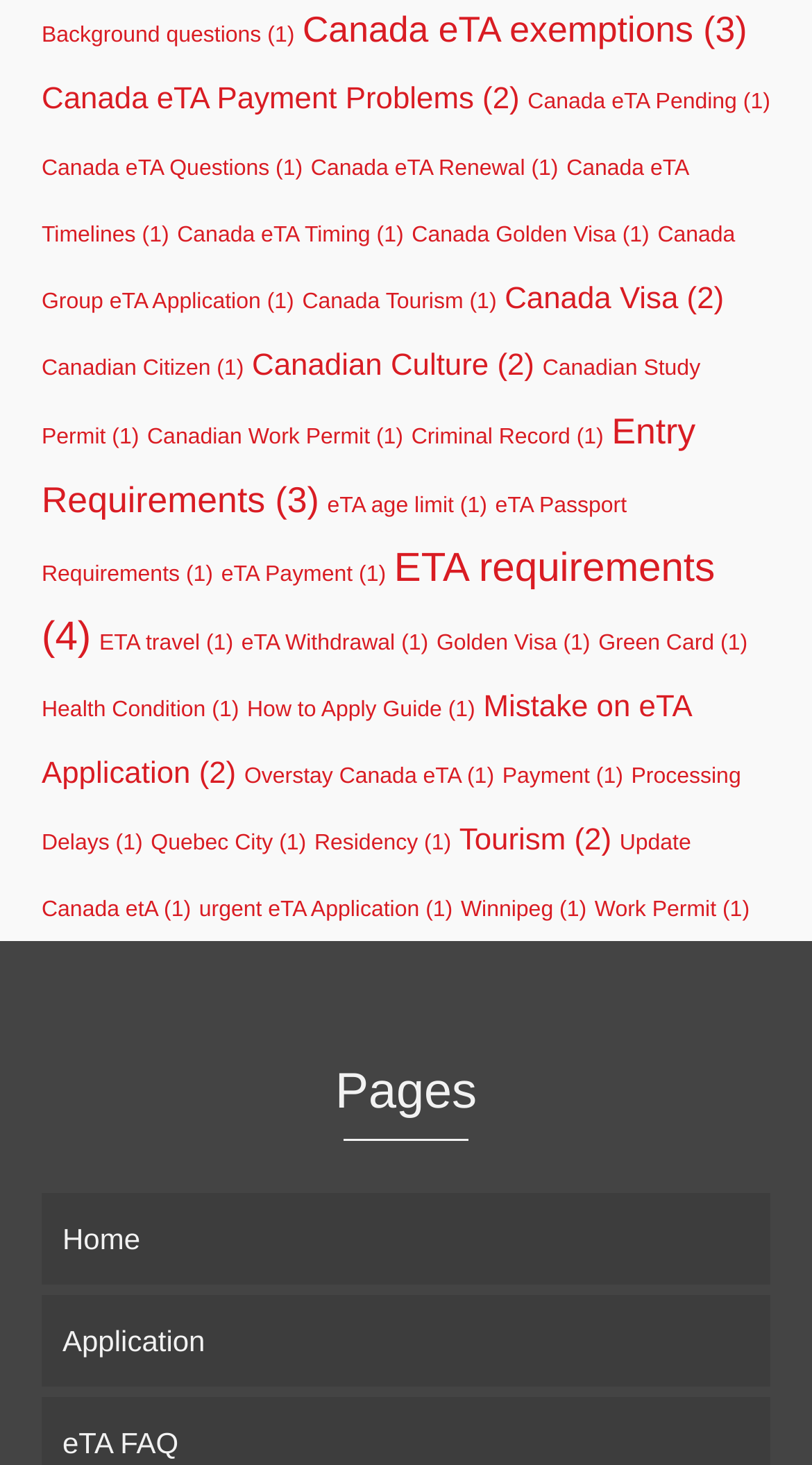Determine the bounding box coordinates for the area that needs to be clicked to fulfill this task: "Read about eTA age limit". The coordinates must be given as four float numbers between 0 and 1, i.e., [left, top, right, bottom].

[0.403, 0.337, 0.6, 0.354]